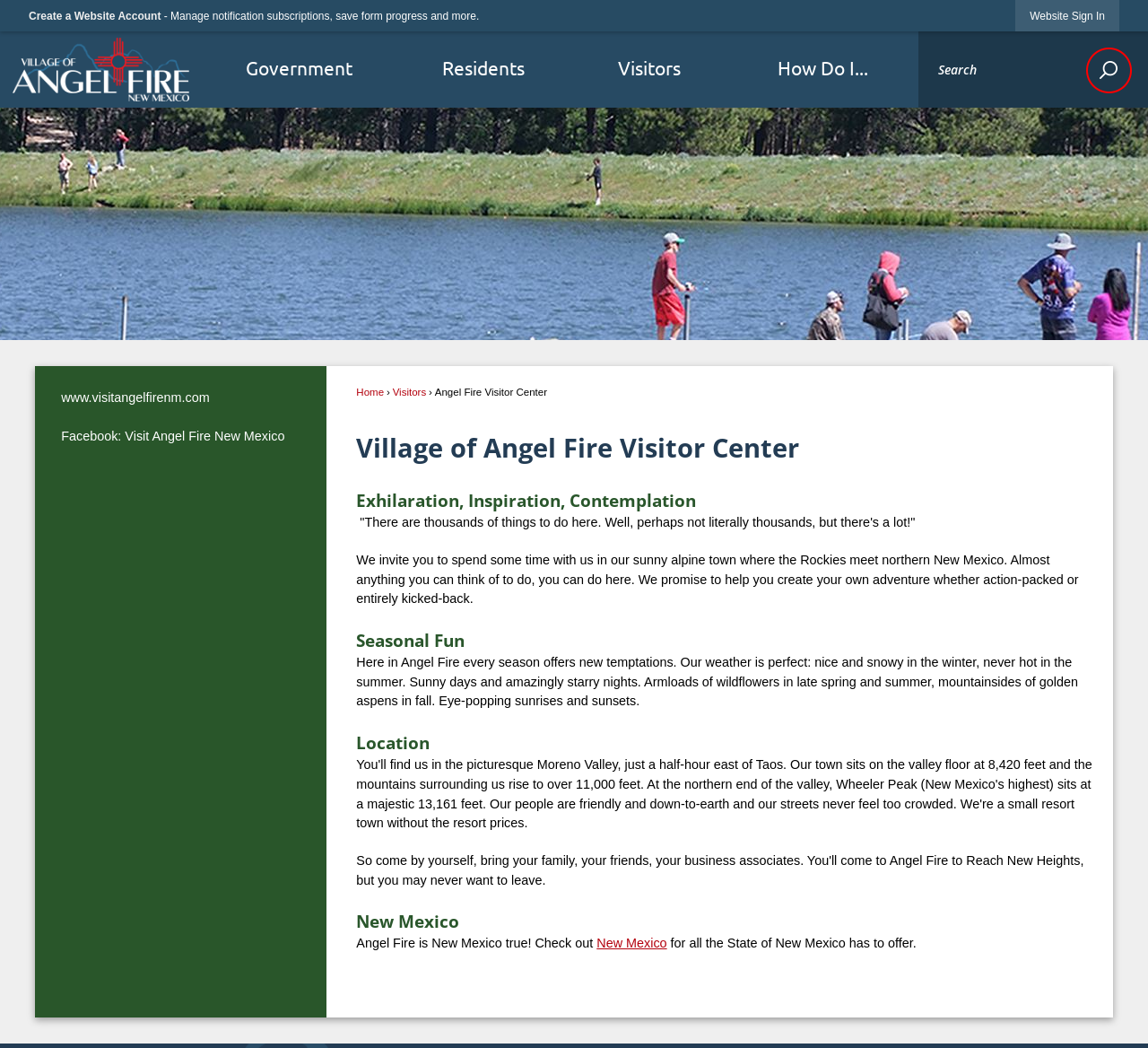Please identify the bounding box coordinates of the element's region that needs to be clicked to fulfill the following instruction: "Explore government information". The bounding box coordinates should consist of four float numbers between 0 and 1, i.e., [left, top, right, bottom].

[0.176, 0.03, 0.346, 0.1]